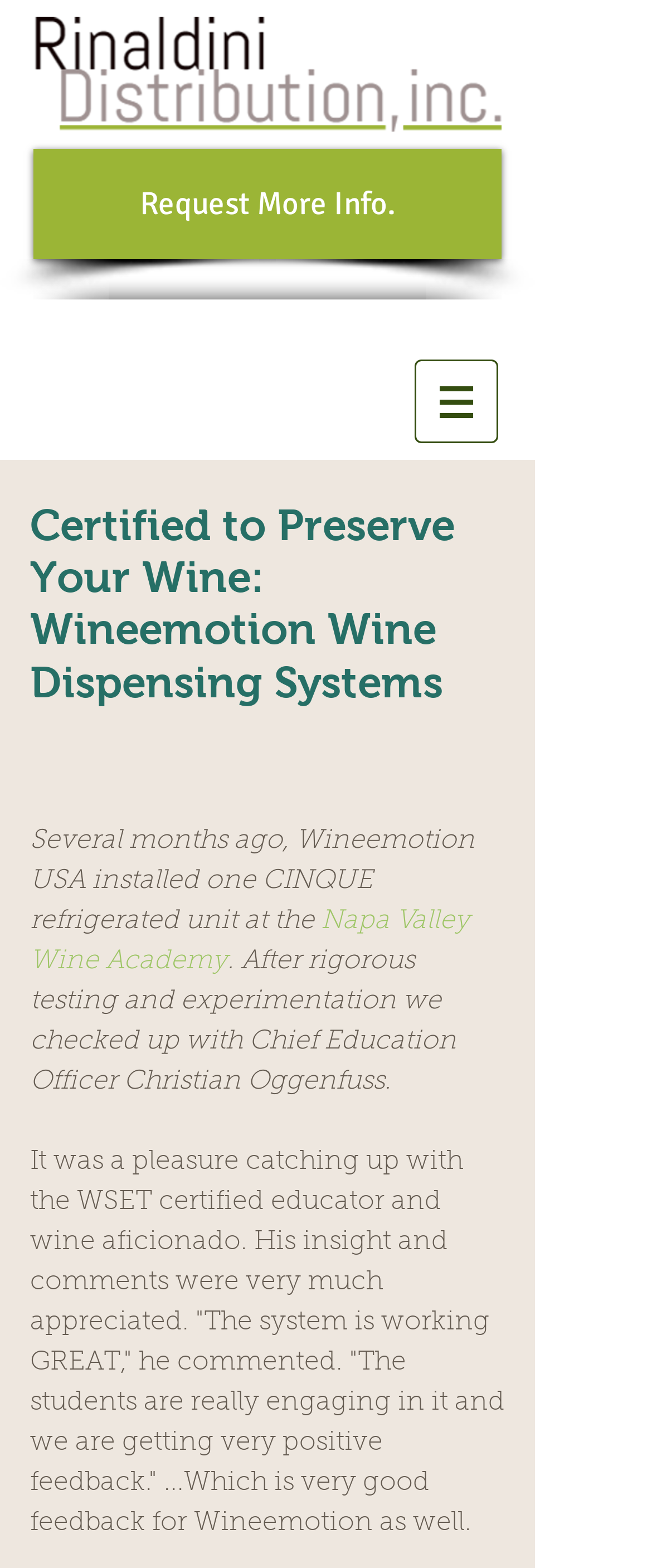Give a comprehensive overview of the webpage, including key elements.

The webpage is about Wineemotion Wine Dispensing Systems, with a focus on their installation at the Napa Valley Wine Academy. At the top left of the page, there is a logo, "RD New Logo 2015 Chive Green 2.png", and a link to "Request More Info." to the right of it. 

Below the logo, there is a navigation menu labeled "Site" with a button that has a popup menu. The navigation menu is positioned near the top center of the page.

The main content of the page is a heading that reads "Certified to Preserve Your Wine: Wineemotion Wine Dispensing Systems", which is followed by a series of paragraphs. The first paragraph describes the installation of a CINQUE refrigerated unit at the Napa Valley Wine Academy, with a link to the academy's name. The second paragraph discusses the feedback from Chief Education Officer Christian Oggenfuss, who commented that the system is working well and receiving positive feedback from students.

There is an image on the page, but its content is not described. It is located near the top center of the page, within the navigation menu.